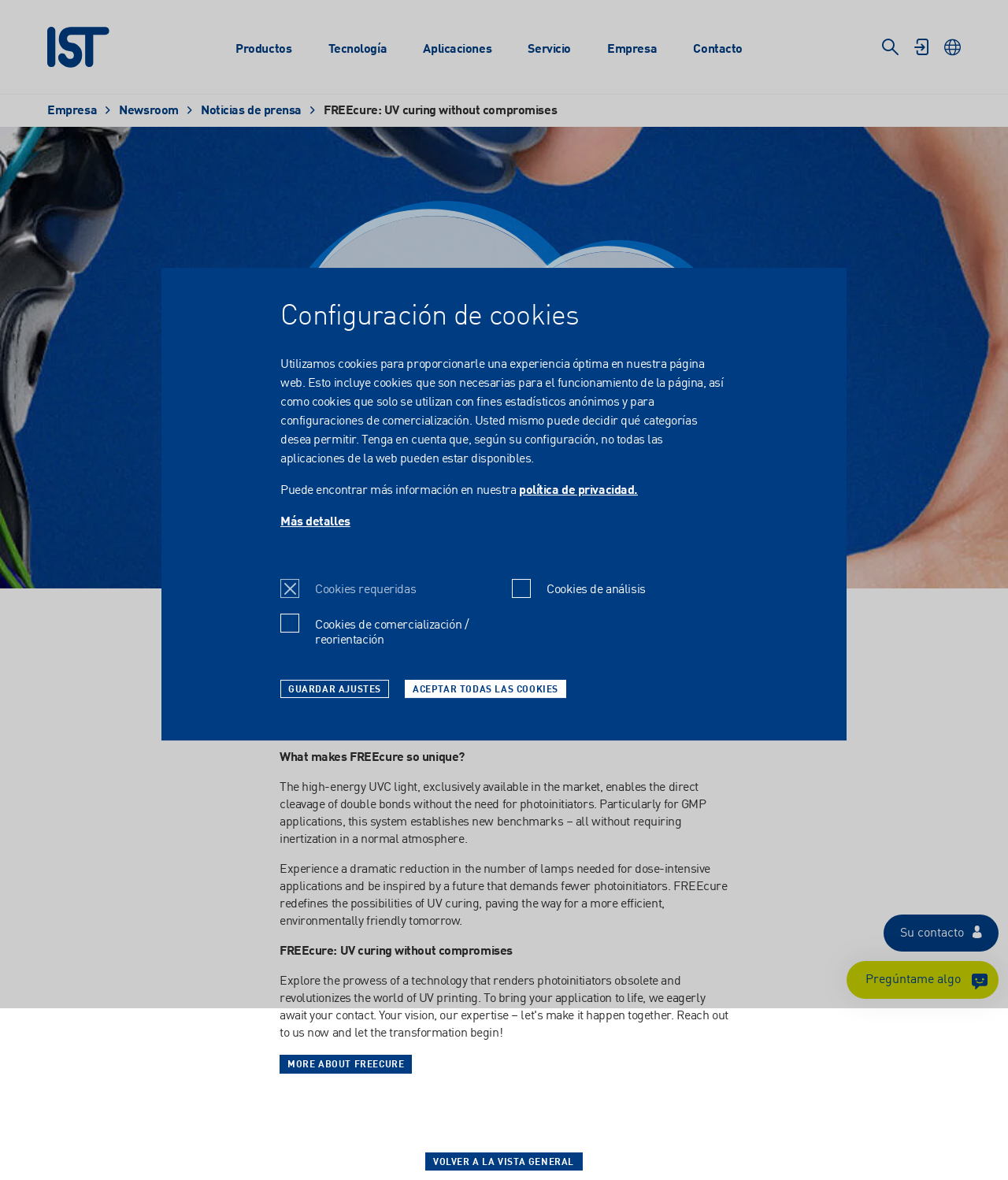Pinpoint the bounding box coordinates of the clickable element needed to complete the instruction: "Click the 'Productos' link". The coordinates should be provided as four float numbers between 0 and 1: [left, top, right, bottom].

[0.231, 0.03, 0.292, 0.054]